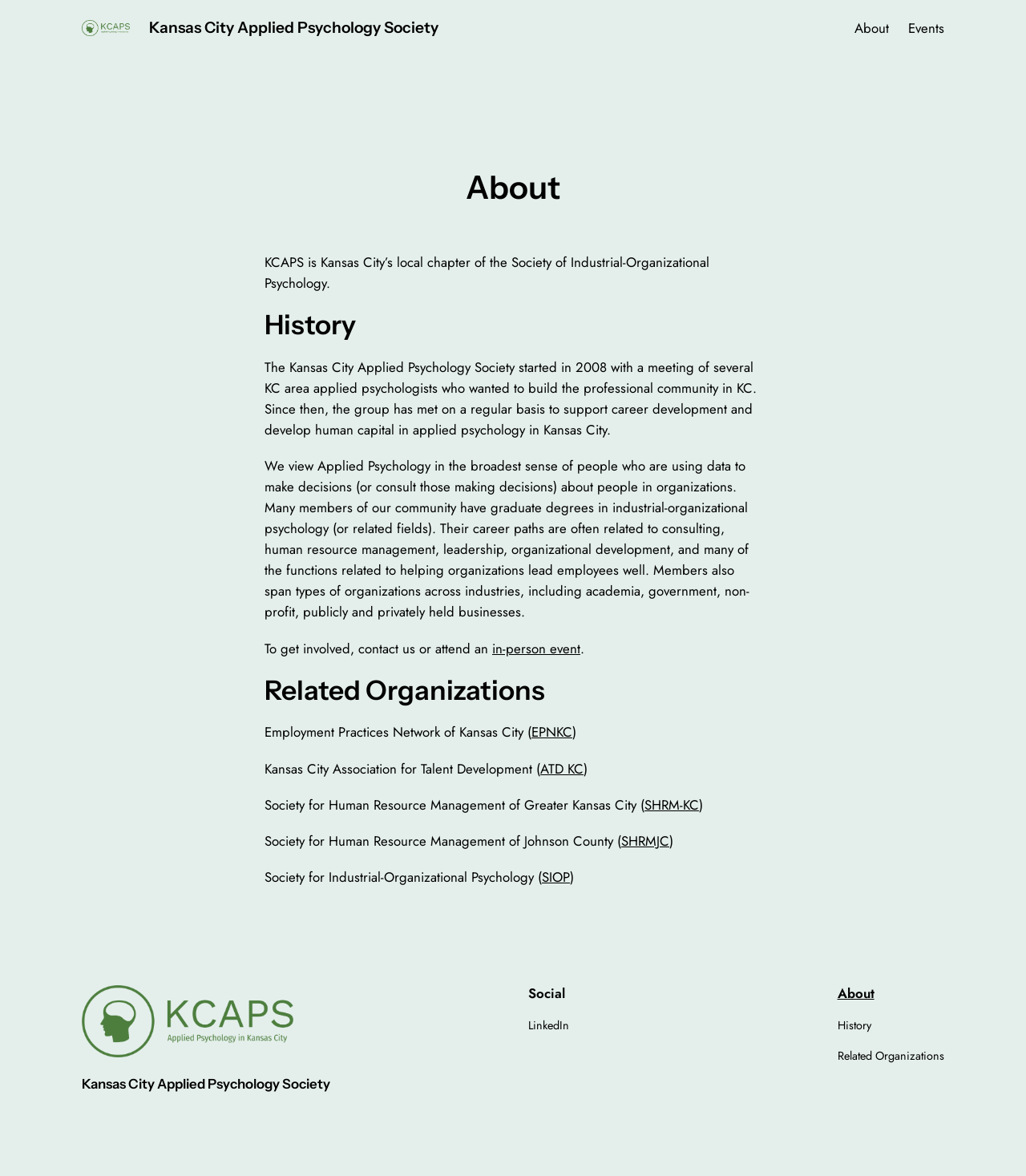Use a single word or phrase to answer the question: 
What is the name of the organization?

Kansas City Applied Psychology Society